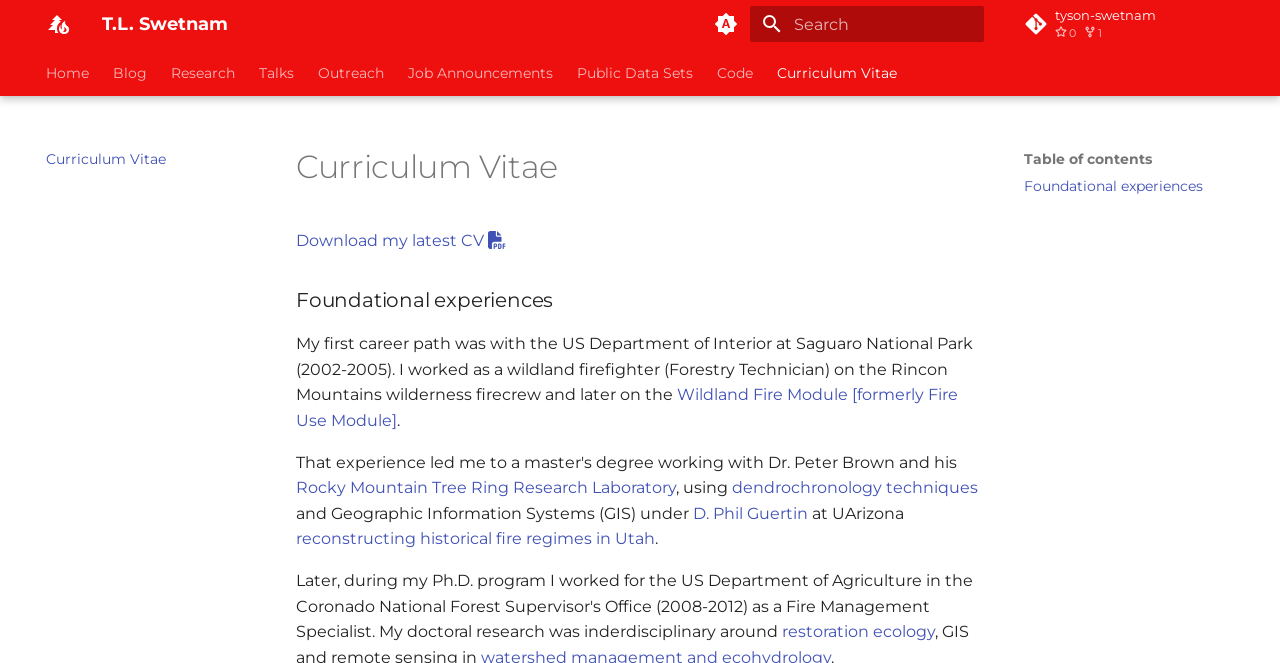Pinpoint the bounding box coordinates of the clickable element needed to complete the instruction: "Download my latest CV". The coordinates should be provided as four float numbers between 0 and 1: [left, top, right, bottom].

[0.231, 0.348, 0.395, 0.376]